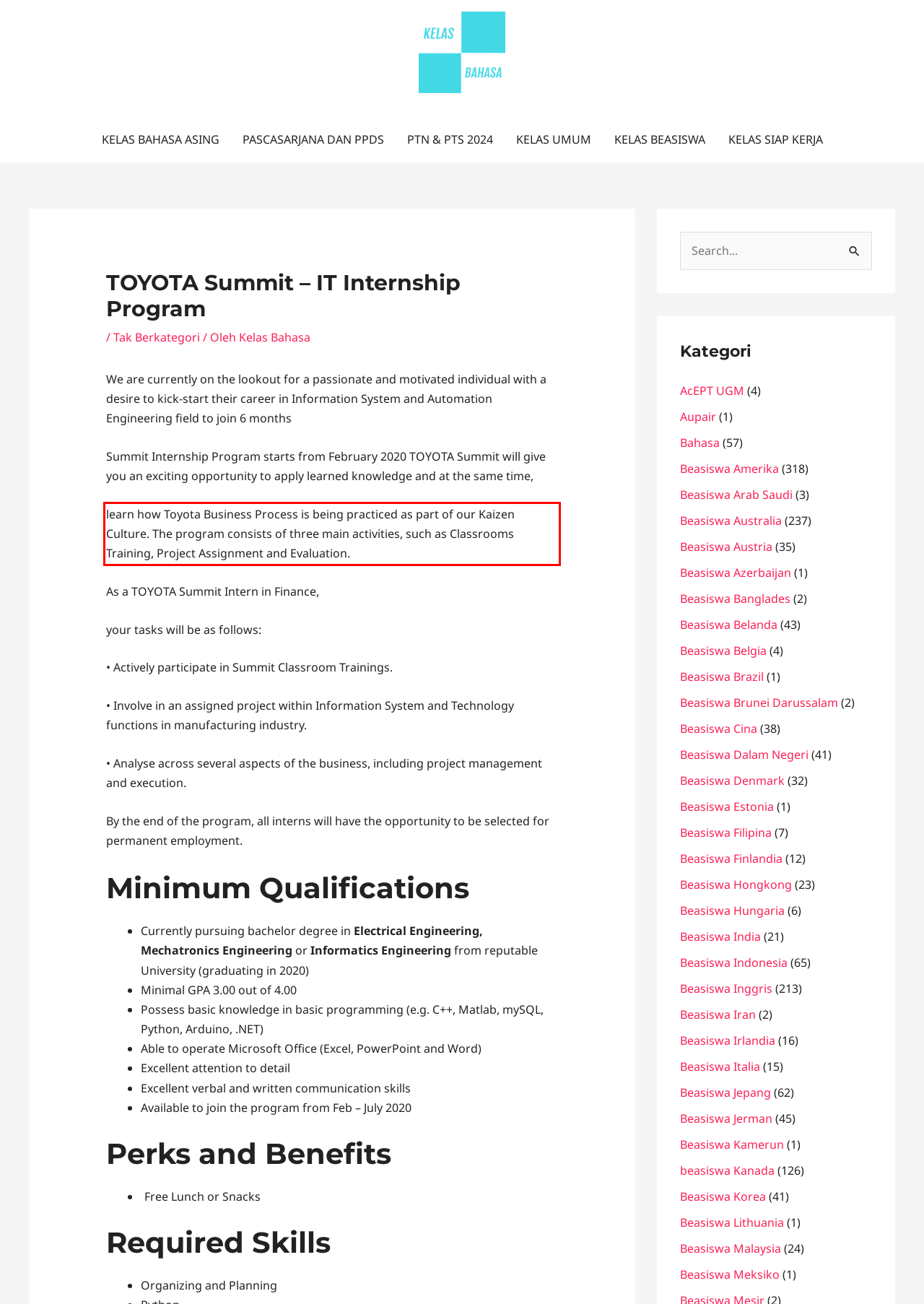Inspect the webpage screenshot that has a red bounding box and use OCR technology to read and display the text inside the red bounding box.

learn how Toyota Business Process is being practiced as part of our Kaizen Culture. The program consists of three main activities, such as Classrooms Training, Project Assignment and Evaluation.